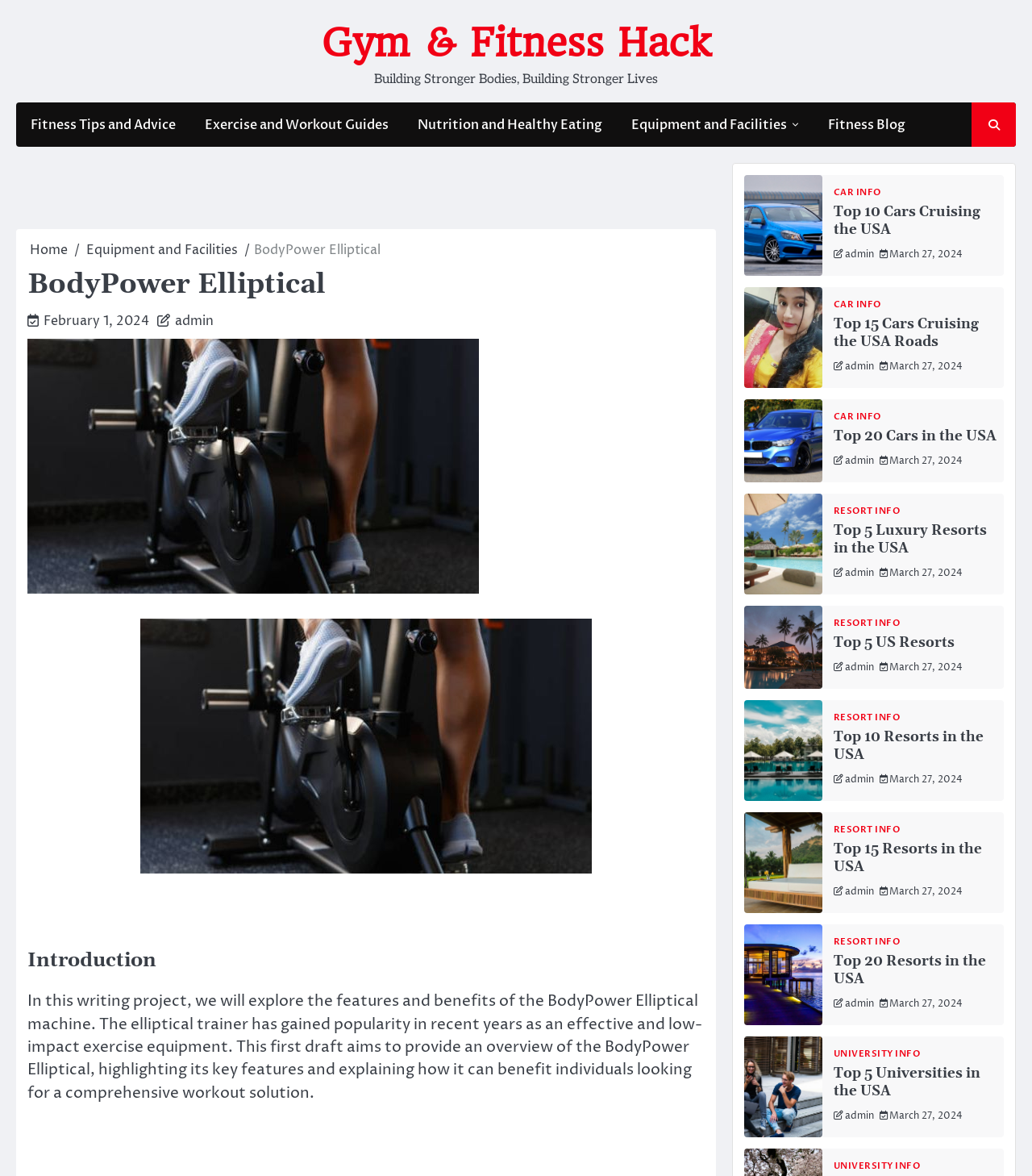Please find the bounding box coordinates of the section that needs to be clicked to achieve this instruction: "Read the 'Introduction'".

[0.027, 0.805, 0.683, 0.829]